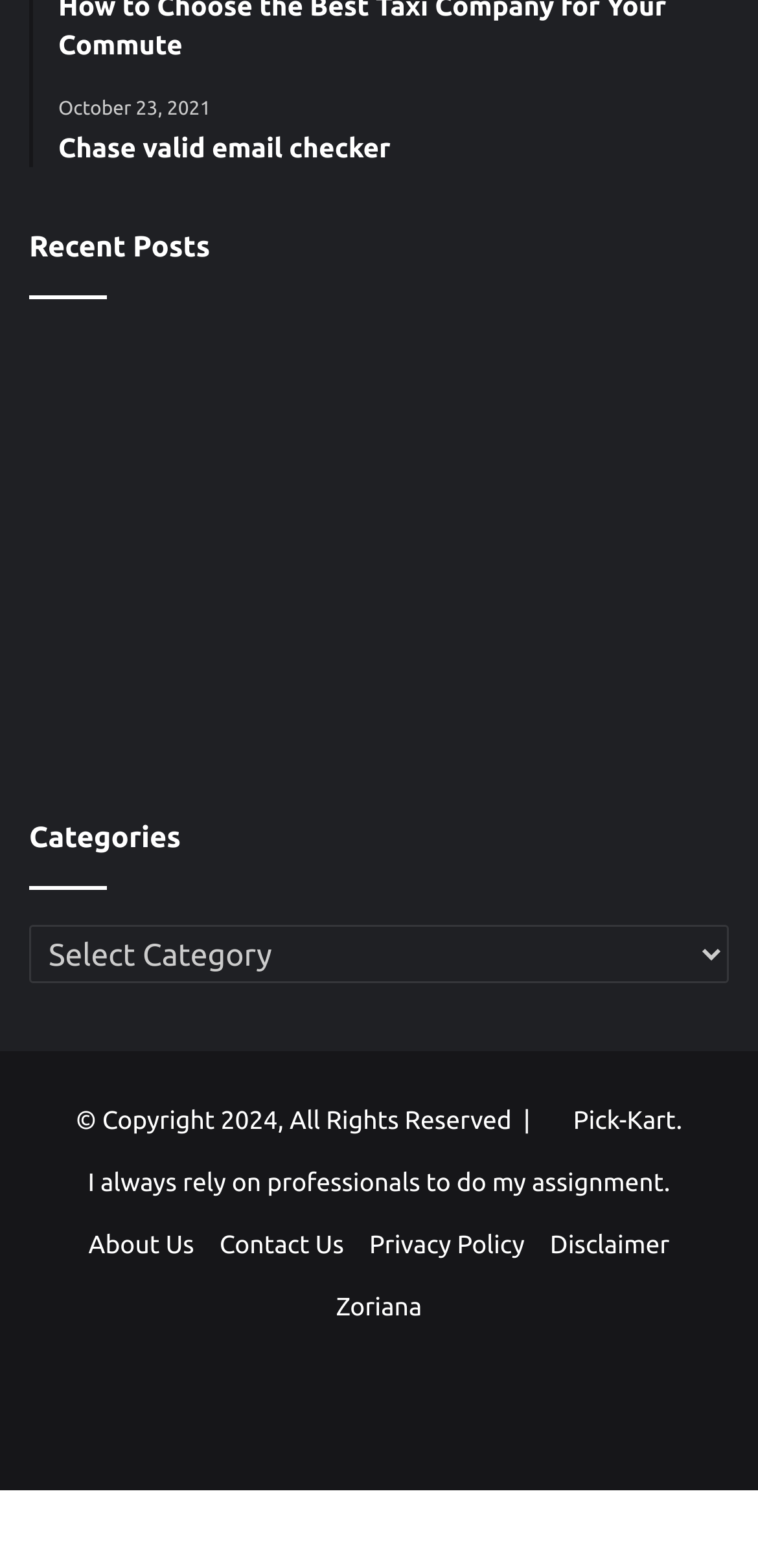Provide the bounding box coordinates of the area you need to click to execute the following instruction: "Visit the 'About Us' page".

[0.117, 0.786, 0.256, 0.803]